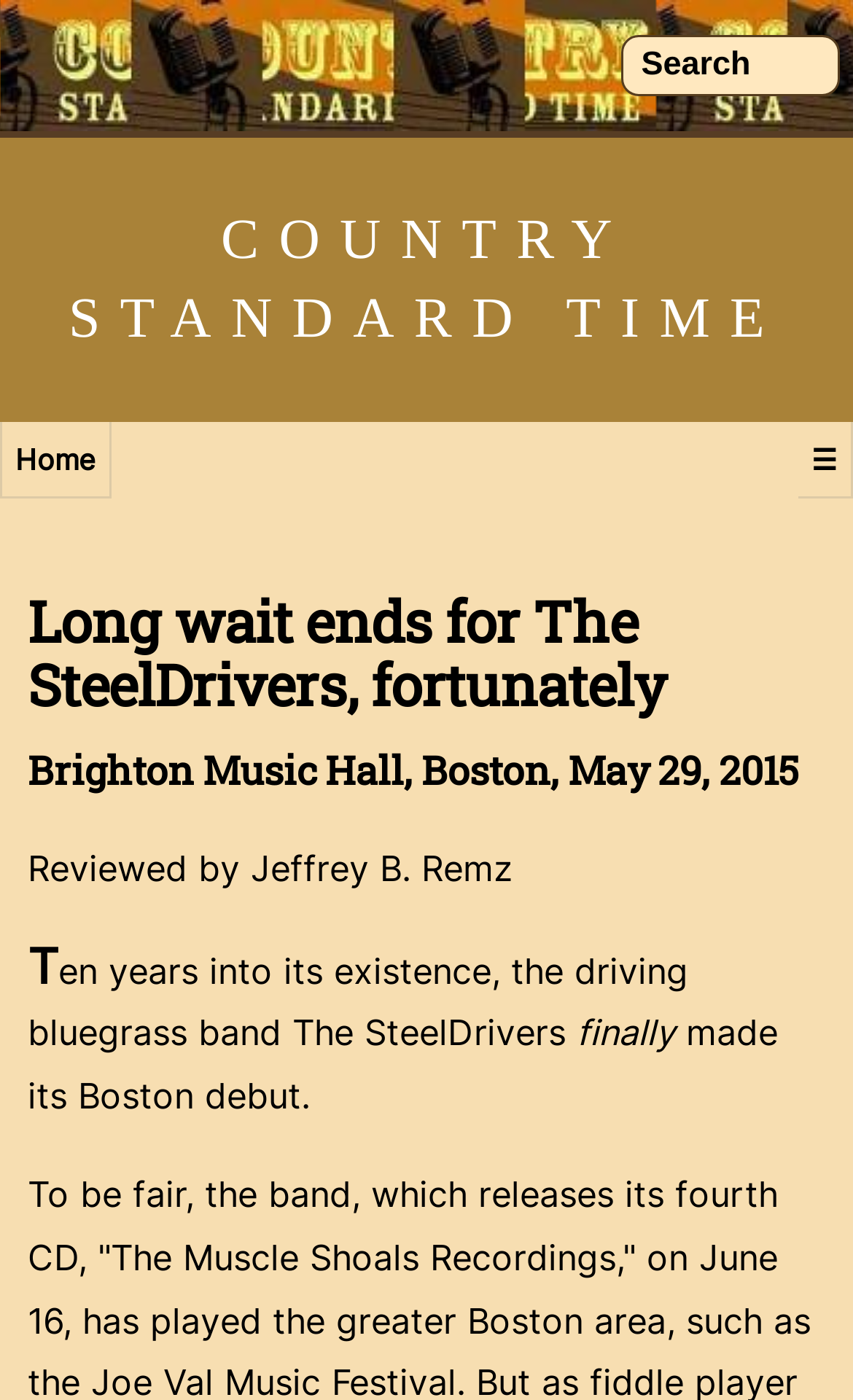What is the genre of music played by The SteelDrivers?
Please provide a single word or phrase as the answer based on the screenshot.

Bluegrass